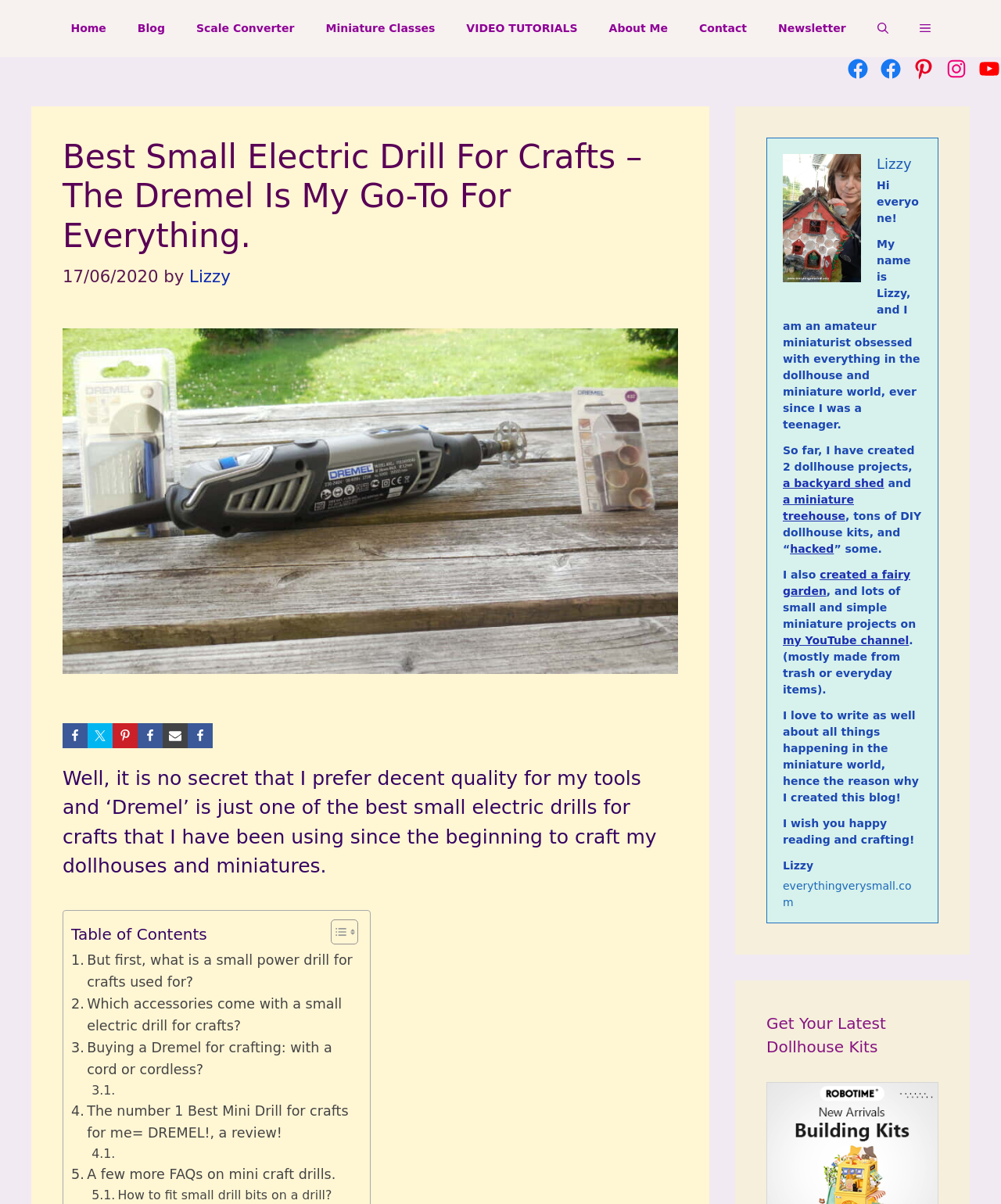What is the name of the social media platform with a link in the top-right corner?
Craft a detailed and extensive response to the question.

The social media platform with a link in the top-right corner is Facebook, as indicated by the Facebook icon and the link text 'Facebook'.